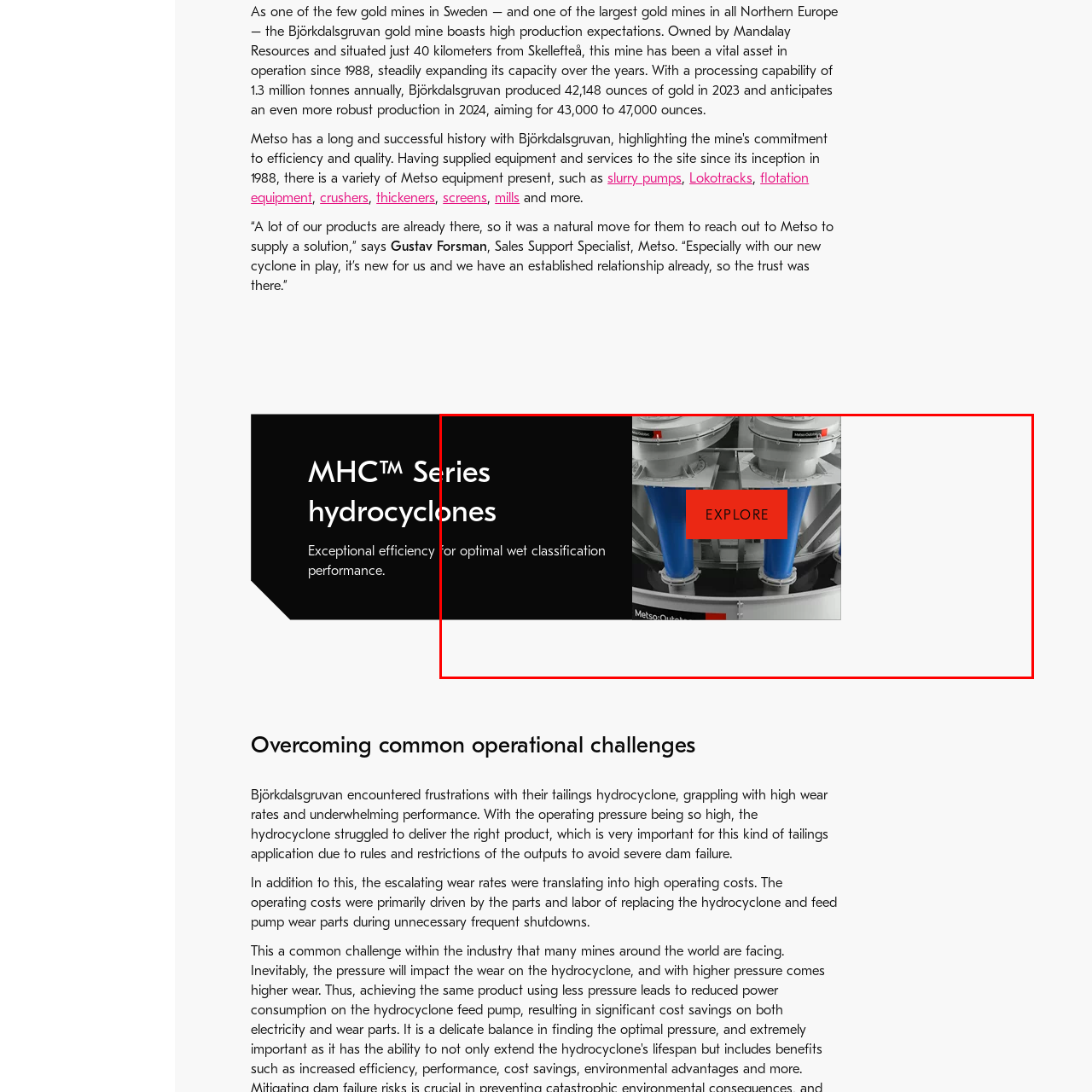What is the purpose of the MHC Series hydrocyclones? Inspect the image encased in the red bounding box and answer using only one word or a brief phrase.

Optimal wet classification performance